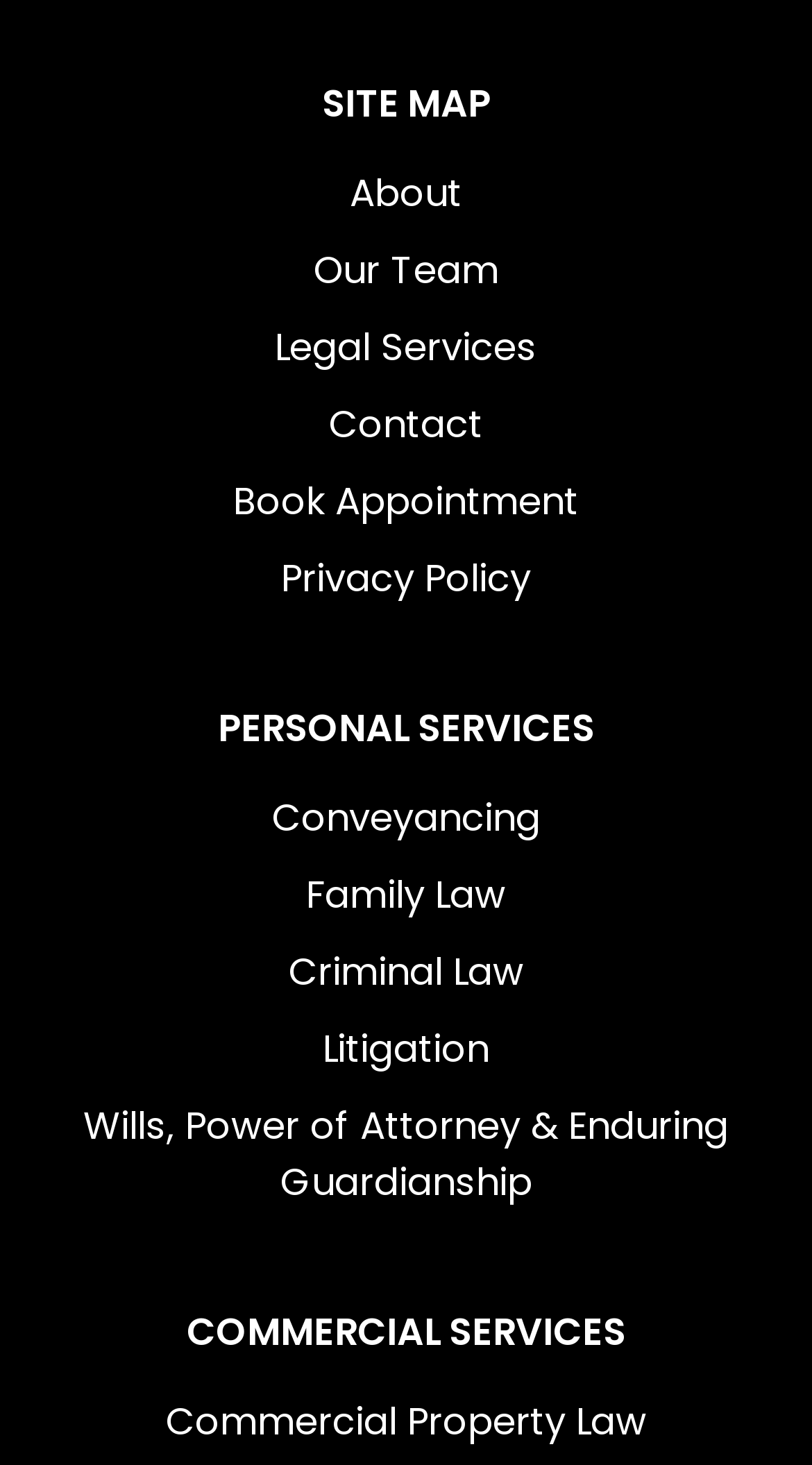Refer to the screenshot and give an in-depth answer to this question: What is the last link under 'PERSONAL SERVICES'?

By examining the webpage, I can see that the last link under the 'PERSONAL SERVICES' category is 'Wills, Power of Attorney & Enduring Guardianship', which is located at the bottom of the category.